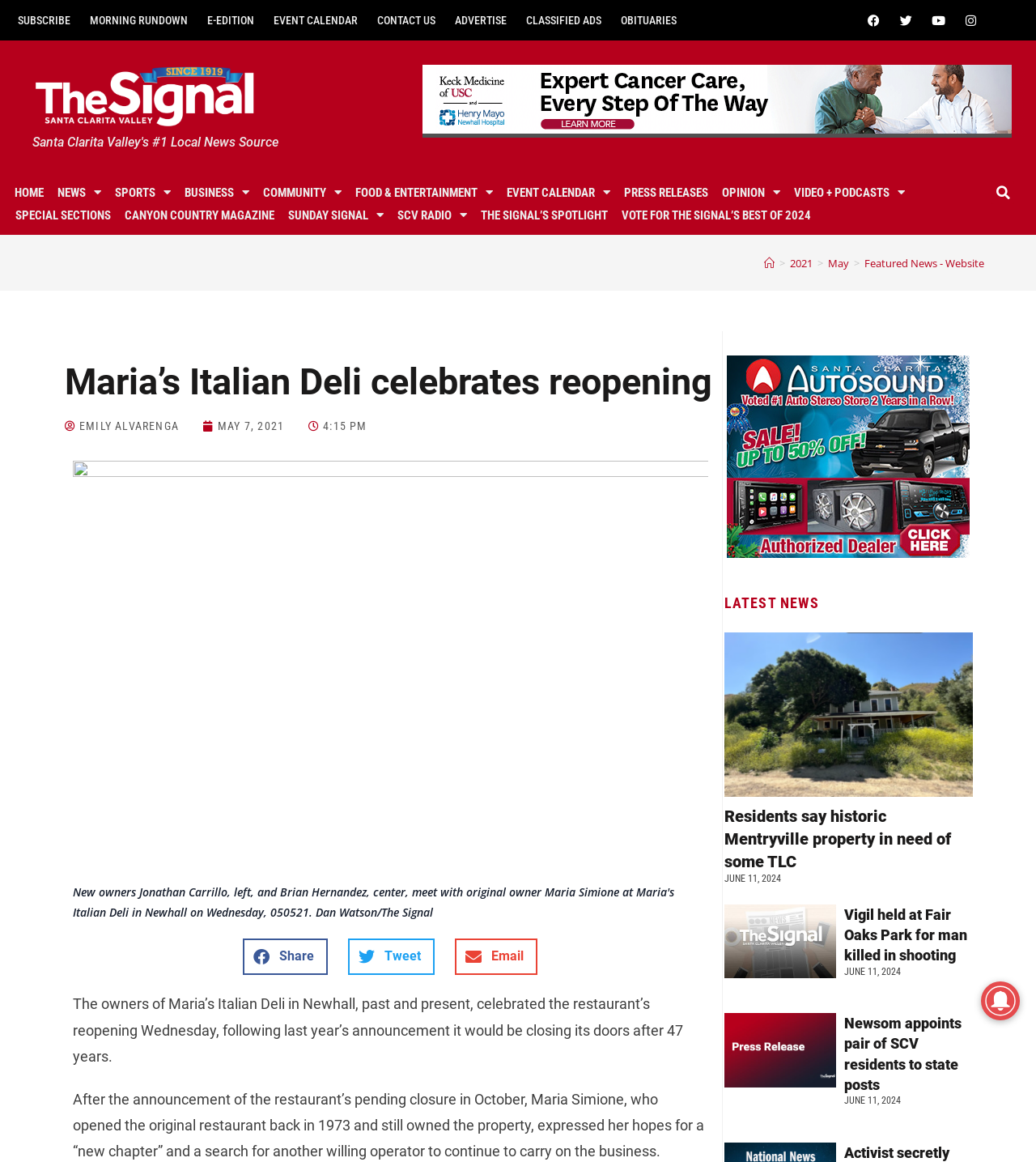Kindly determine the bounding box coordinates for the clickable area to achieve the given instruction: "Read the latest news".

[0.699, 0.508, 0.939, 0.531]